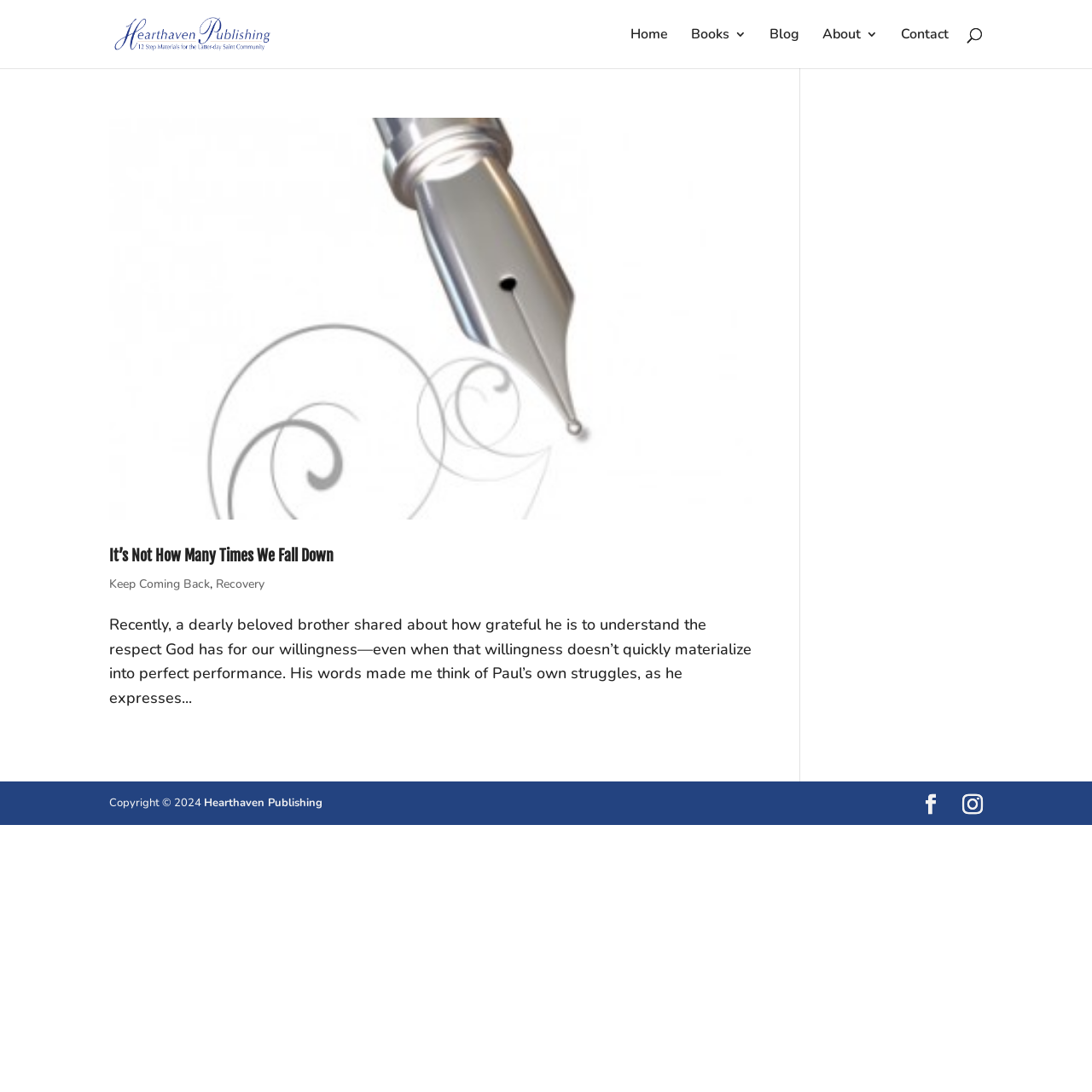Calculate the bounding box coordinates of the UI element given the description: "Gallery".

None